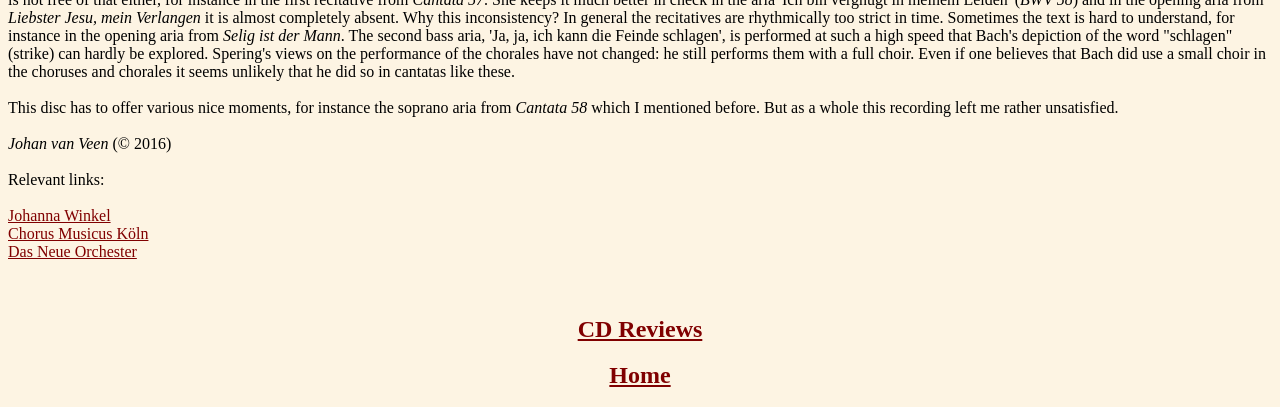What is the name of the orchestra mentioned?
Can you provide an in-depth and detailed response to the question?

The name of the orchestra mentioned in the text is 'Das Neue Orchester', which is one of the relevant links provided at the bottom of the page.